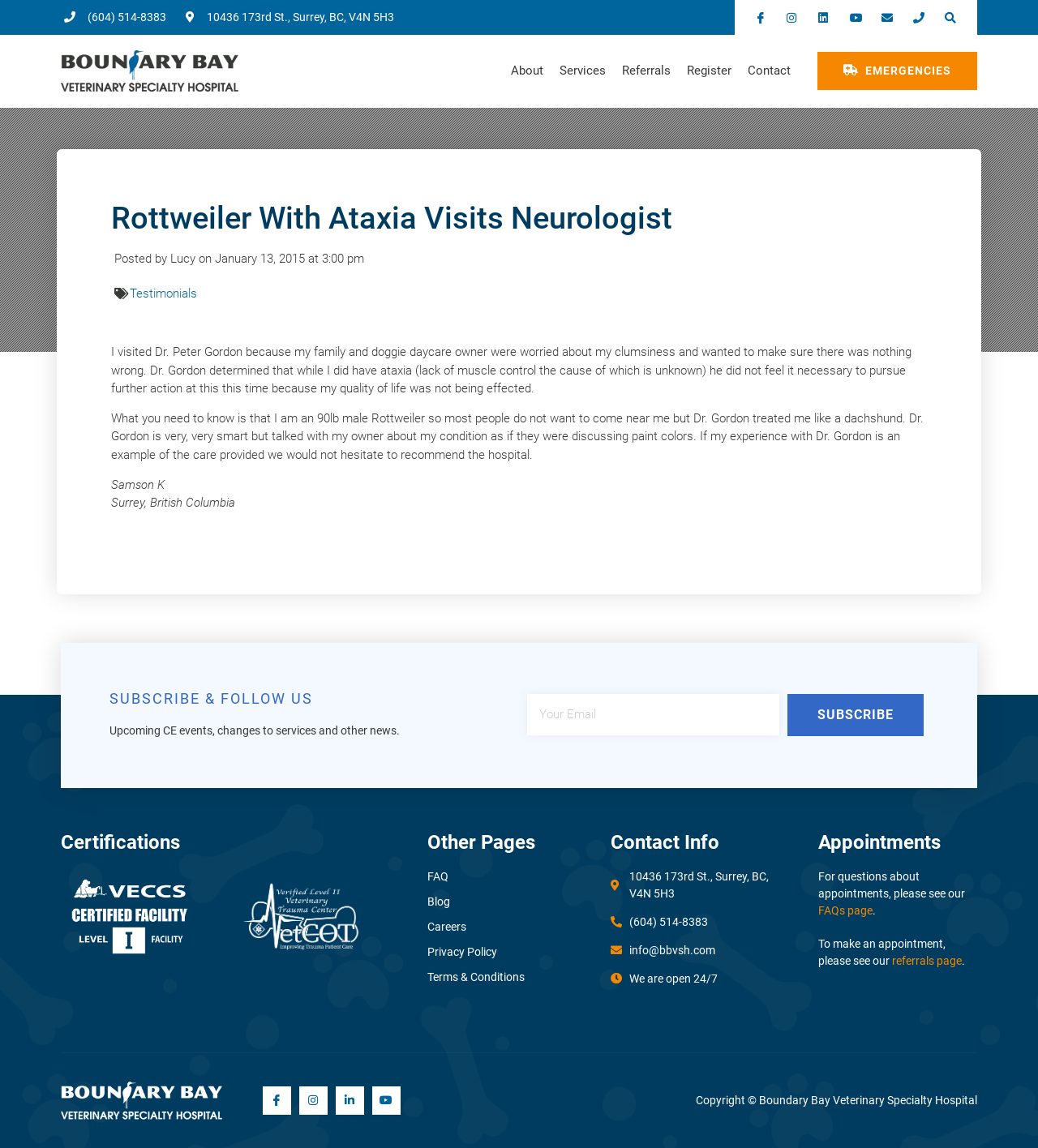What is the address of the veterinary hospital?
Provide a concise answer using a single word or phrase based on the image.

10436 173rd St., Surrey, BC, V4N 5H3